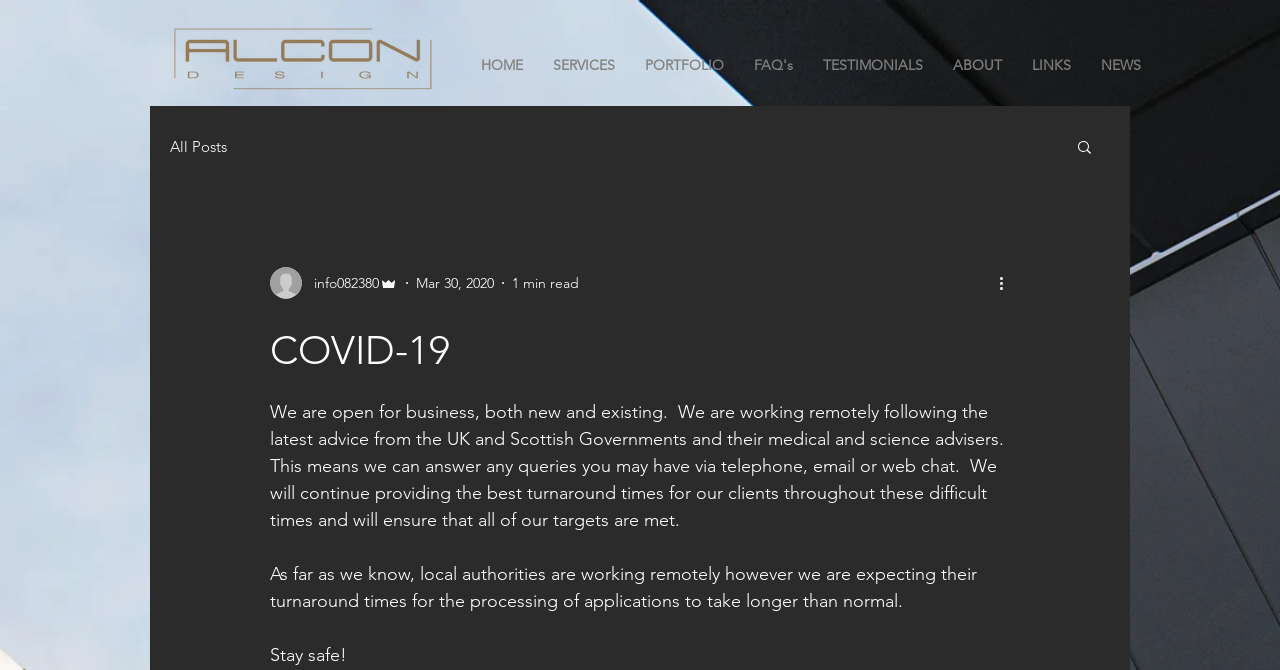Give a short answer to this question using one word or a phrase:
Is there an image of a writer on the page?

Yes